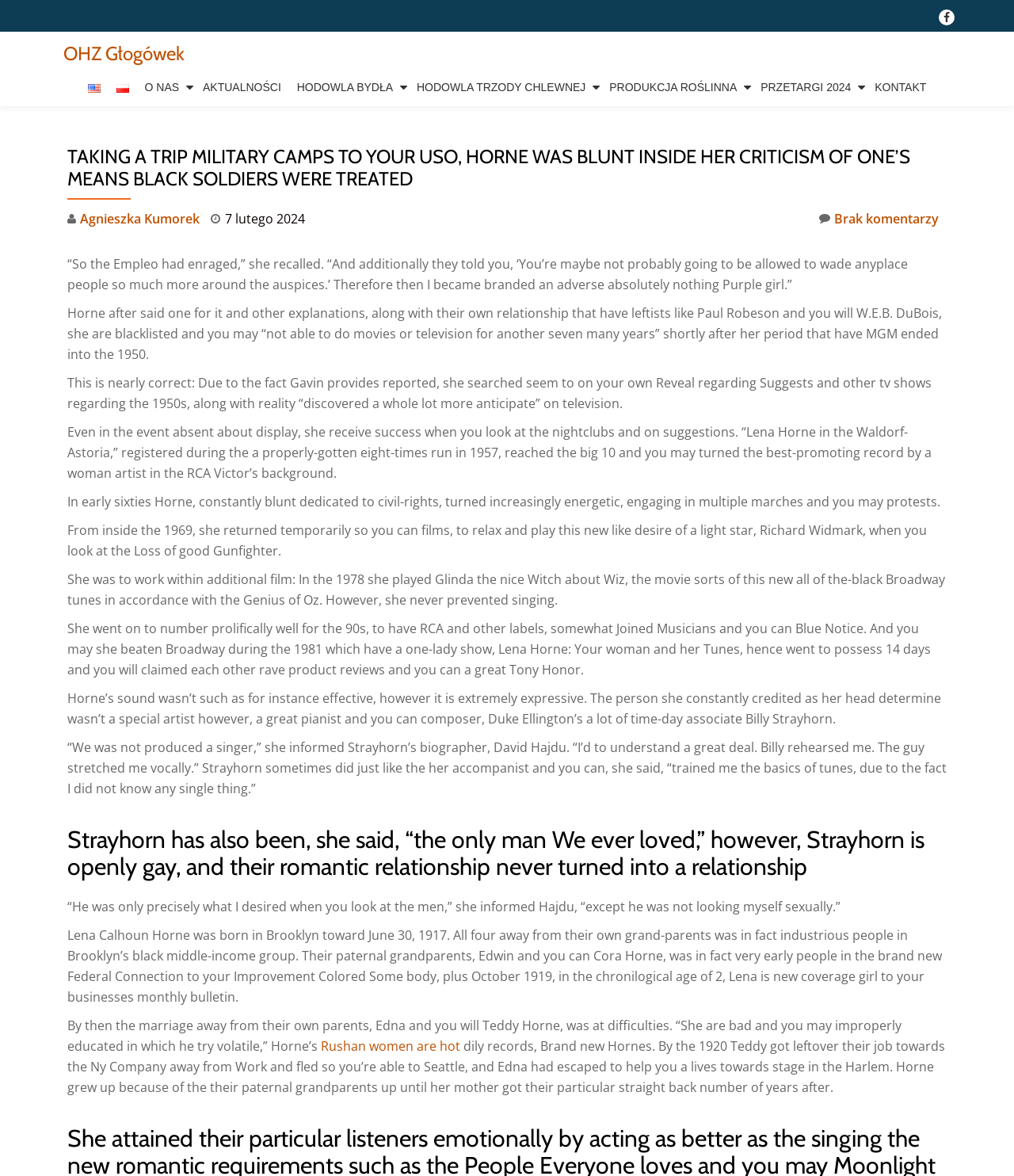Specify the bounding box coordinates of the element's region that should be clicked to achieve the following instruction: "Read about OHZ Głogówek". The bounding box coordinates consist of four float numbers between 0 and 1, in the format [left, top, right, bottom].

[0.062, 0.036, 0.182, 0.055]